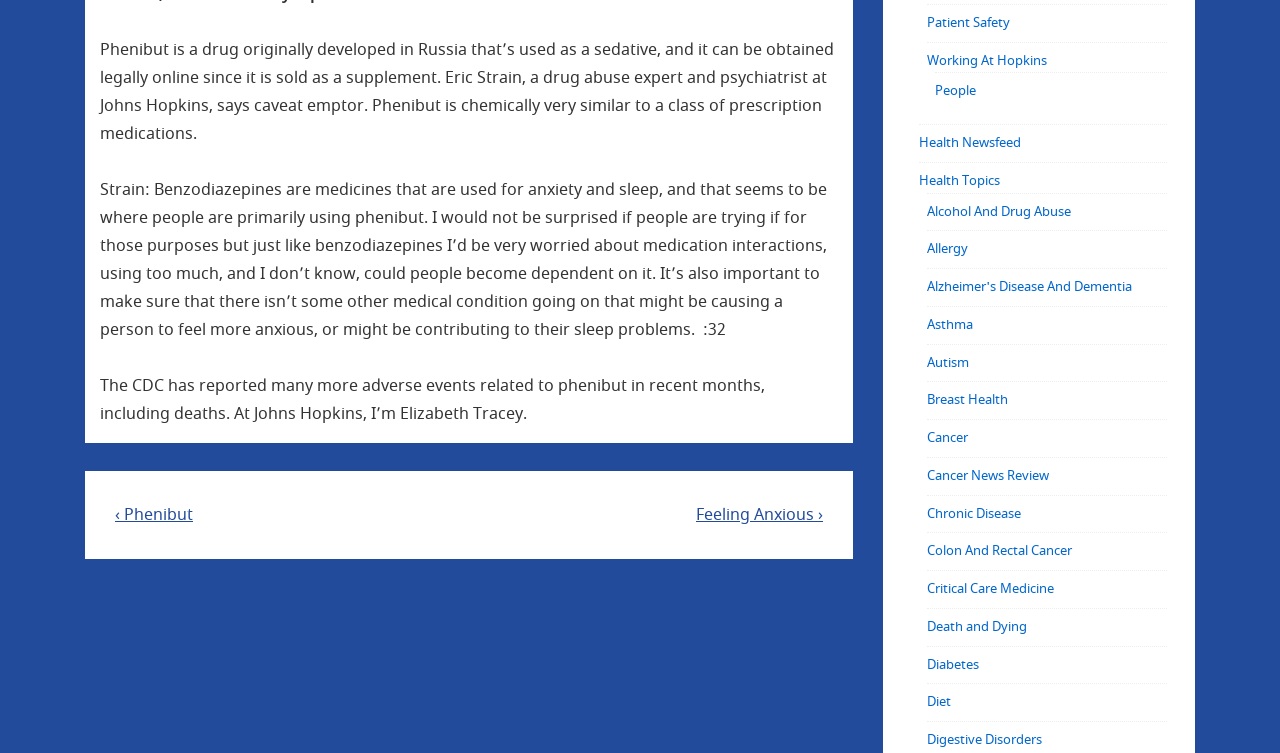Given the element description: "Previous Post is ‹ Phenibut", predict the bounding box coordinates of this UI element. The coordinates must be four float numbers between 0 and 1, given as [left, top, right, bottom].

[0.09, 0.669, 0.151, 0.7]